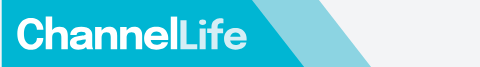Explain the details of the image comprehensively.

The image features the logo of ChannelLife, a news platform that focuses on delivering insider information tailored for technology resellers. The design showcases a vibrant blue background with "ChannelLife" prominently displayed in bold white letters, emphasizing the brand's commitment to providing valuable insights within the technology industry. This logo serves as a visual representation of ChannelLife’s role in connecting resellers with critical industry news and trends. The logo is situated within a structured layout, contributing to the overall aesthetic of the webpage, which highlights industry-related developments, including collaborations with well-known tech companies.